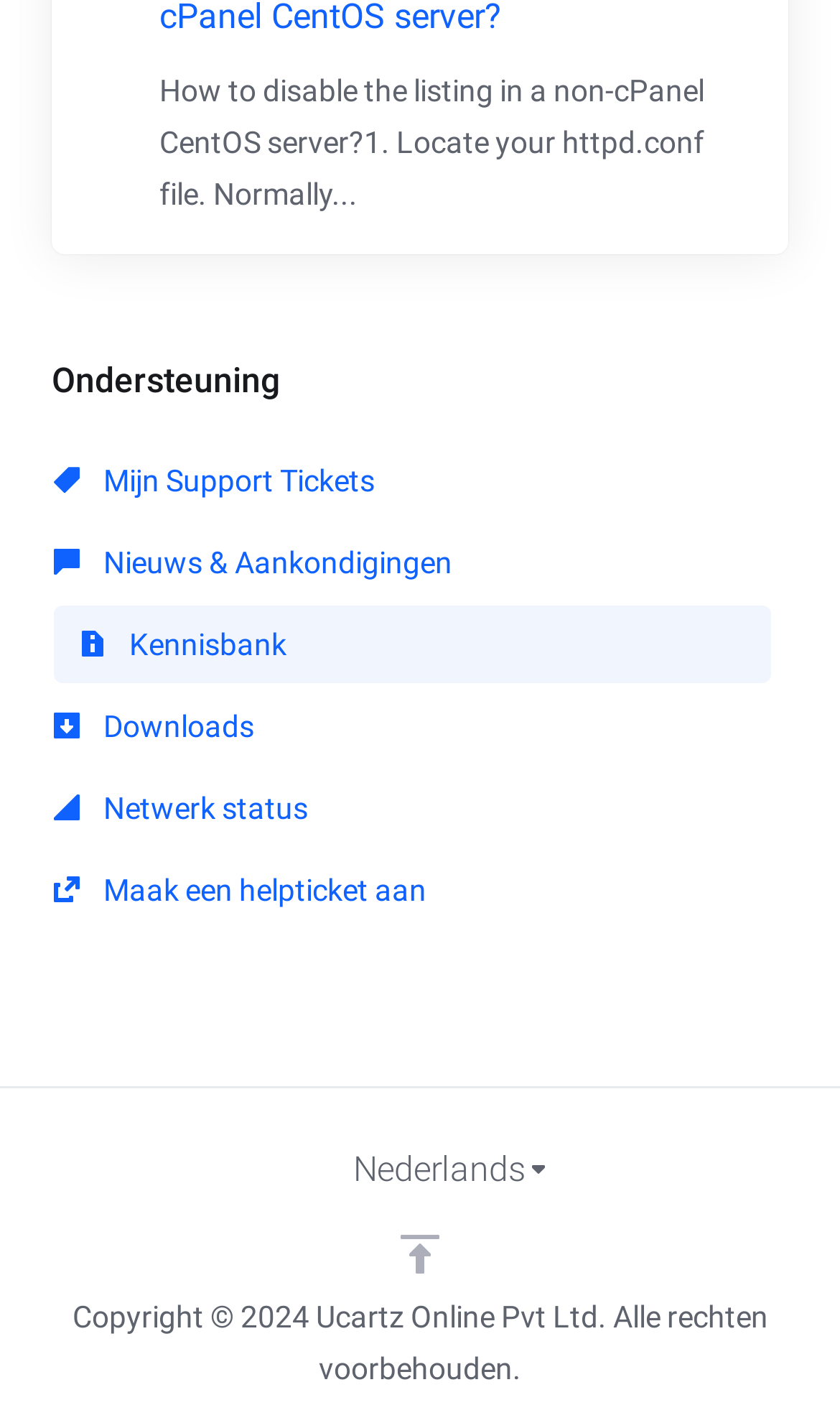Provide the bounding box coordinates for the specified HTML element described in this description: "Maak een helpticket aan". The coordinates should be four float numbers ranging from 0 to 1, in the format [left, top, right, bottom].

[0.064, 0.598, 0.918, 0.653]